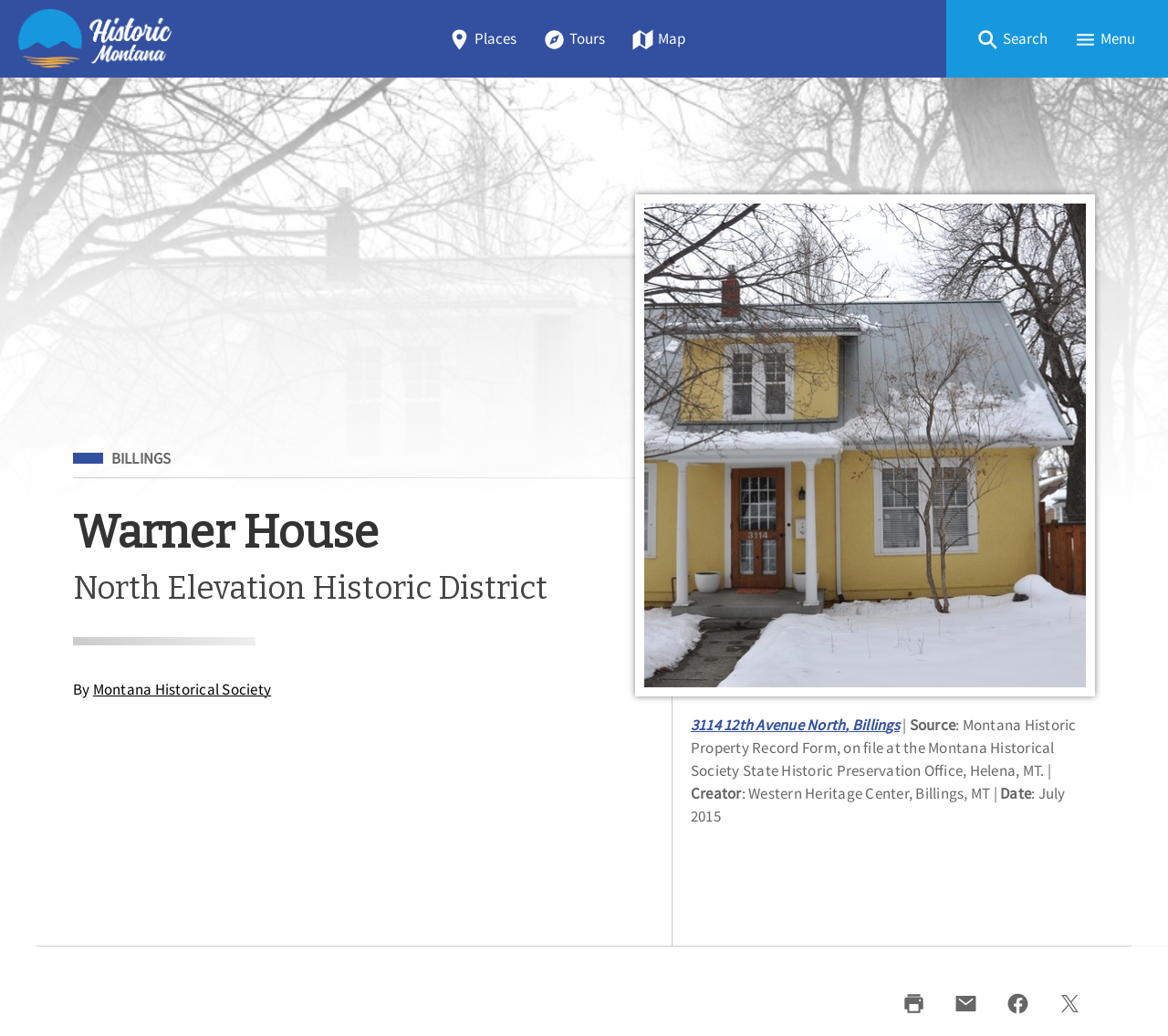Based on the image, give a detailed response to the question: What is the source of the image?

I found the answer by looking at the figcaption element which is a child of the figure element. The figcaption element contains a link element '3114 12th Avenue North, Billings' and a StaticText element 'Source'. The StaticText element mentions the source of the image, which is the Montana Historic Property Record Form.